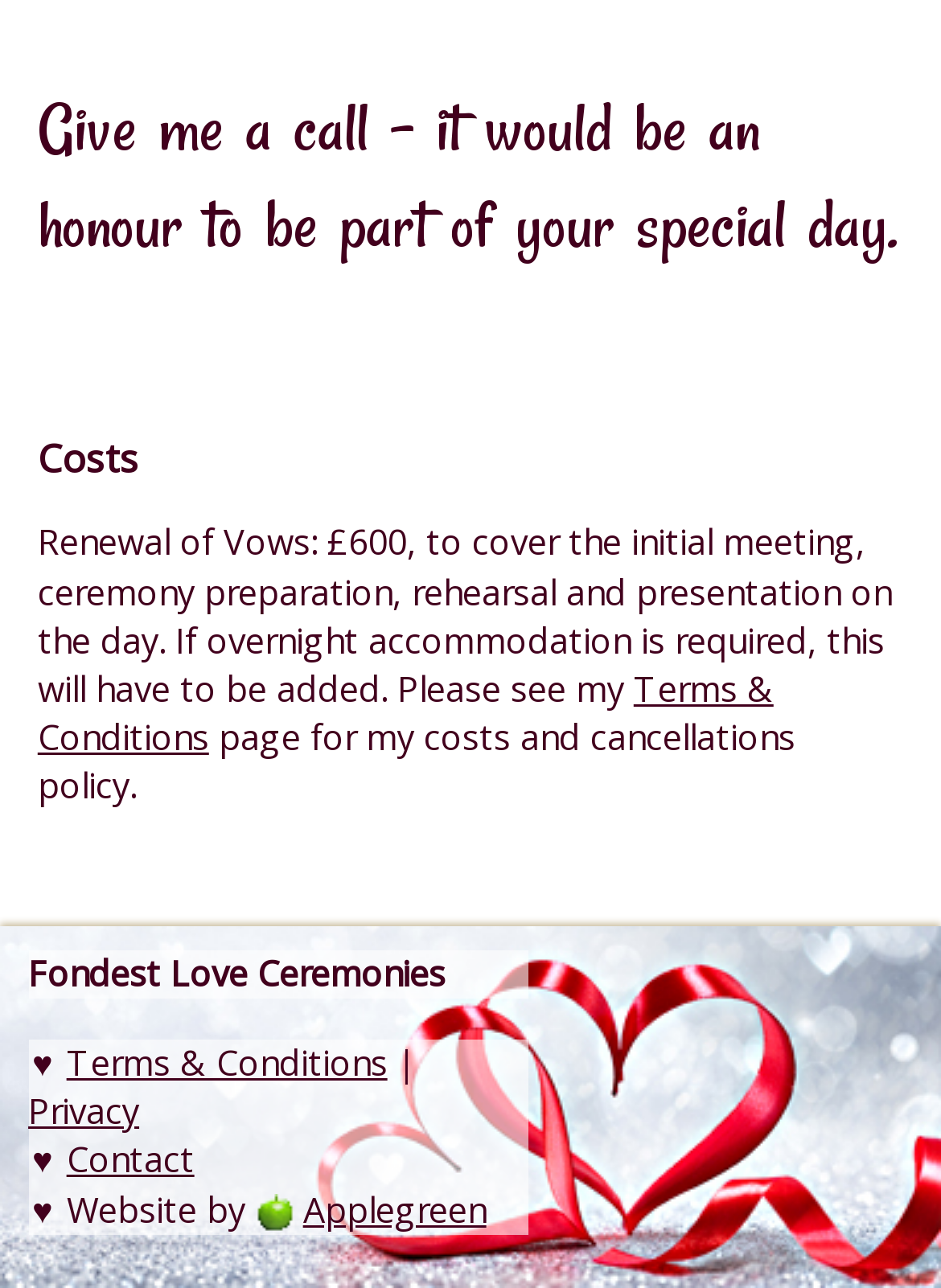Please use the details from the image to answer the following question comprehensively:
Who designed the website?

The designer of the website can be found at the bottom of the webpage, in the footer section, where it is written as 'Website by Applegreen Websites, design and maintenance in Kent and the south east'.